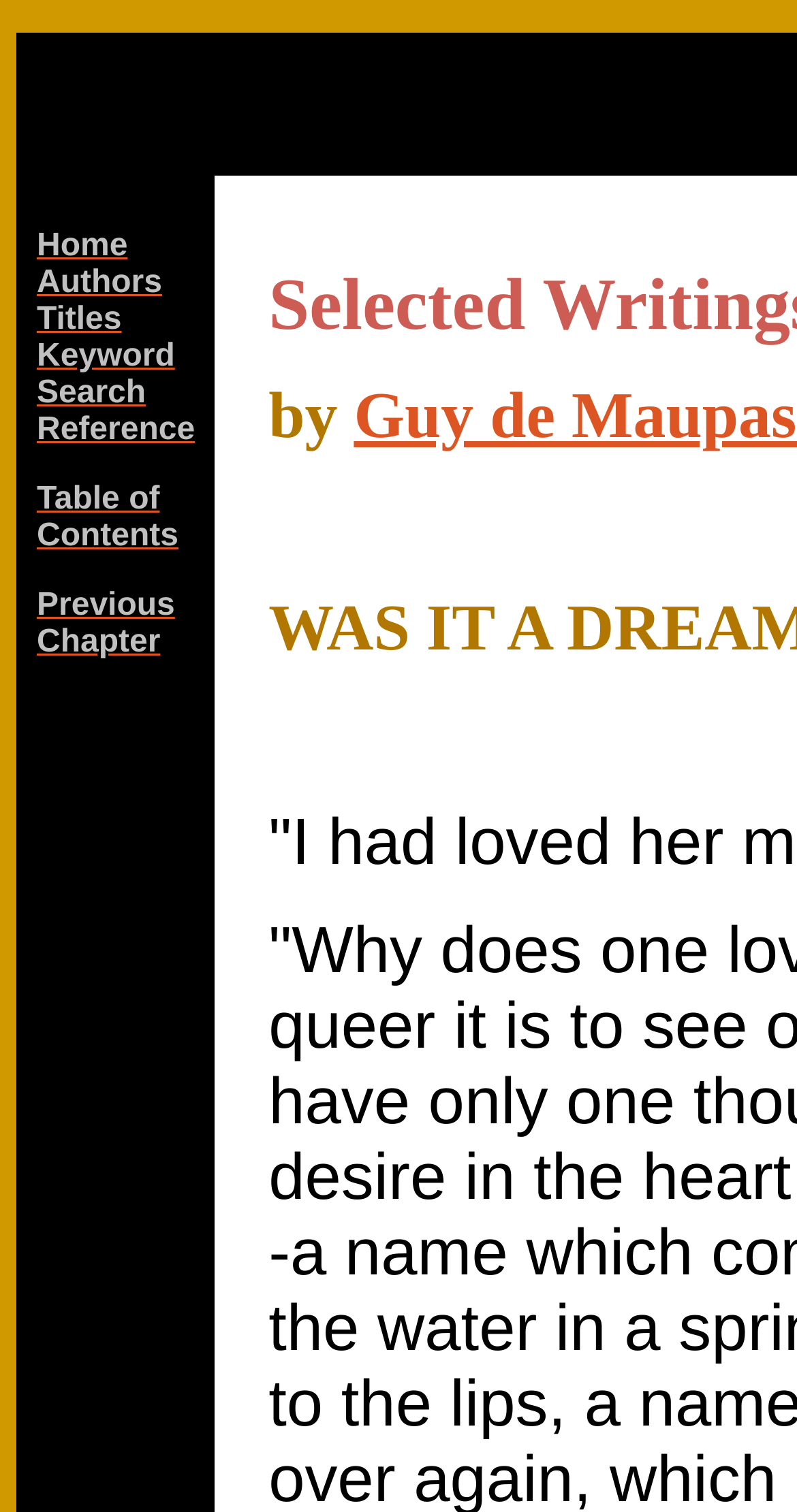For the element described, predict the bounding box coordinates as (top-left x, top-left y, bottom-right x, bottom-right y). All values should be between 0 and 1. Element description: Table of Contents

[0.046, 0.319, 0.224, 0.366]